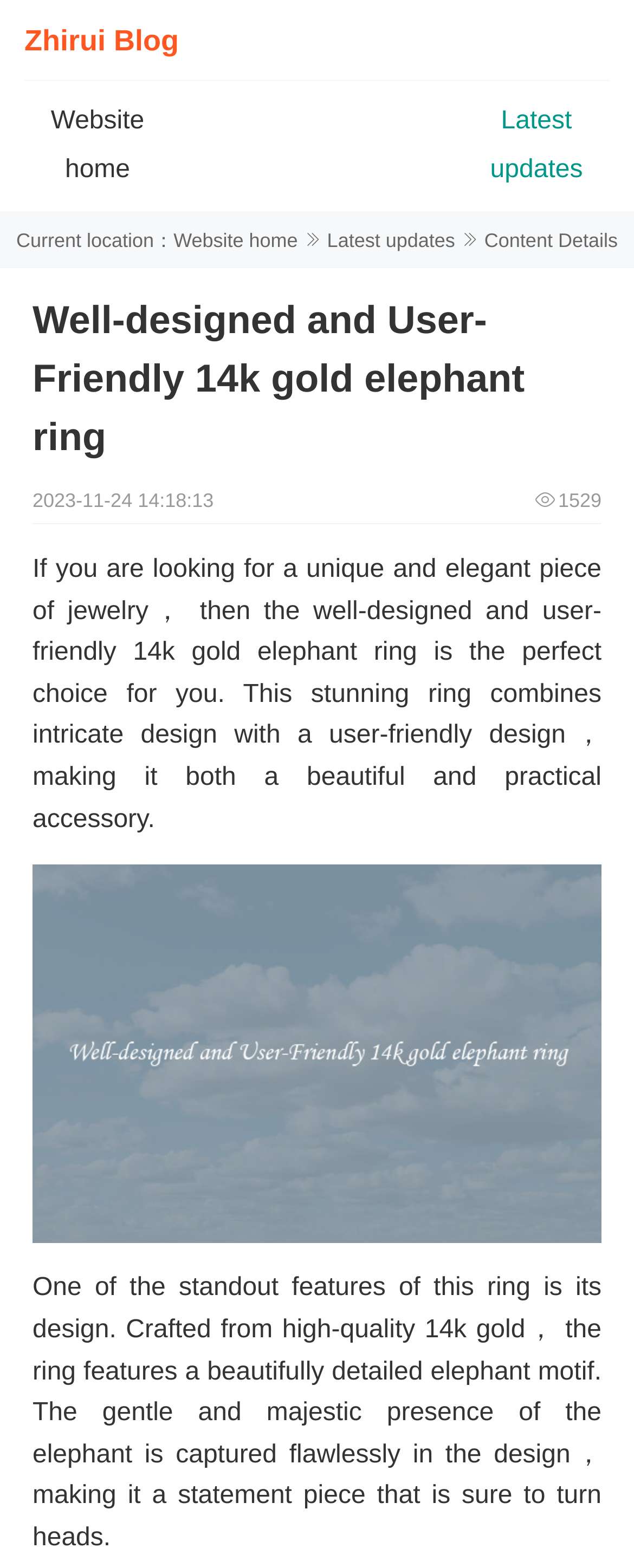Provide the bounding box coordinates of the HTML element this sentence describes: "Website home".

[0.274, 0.146, 0.47, 0.161]